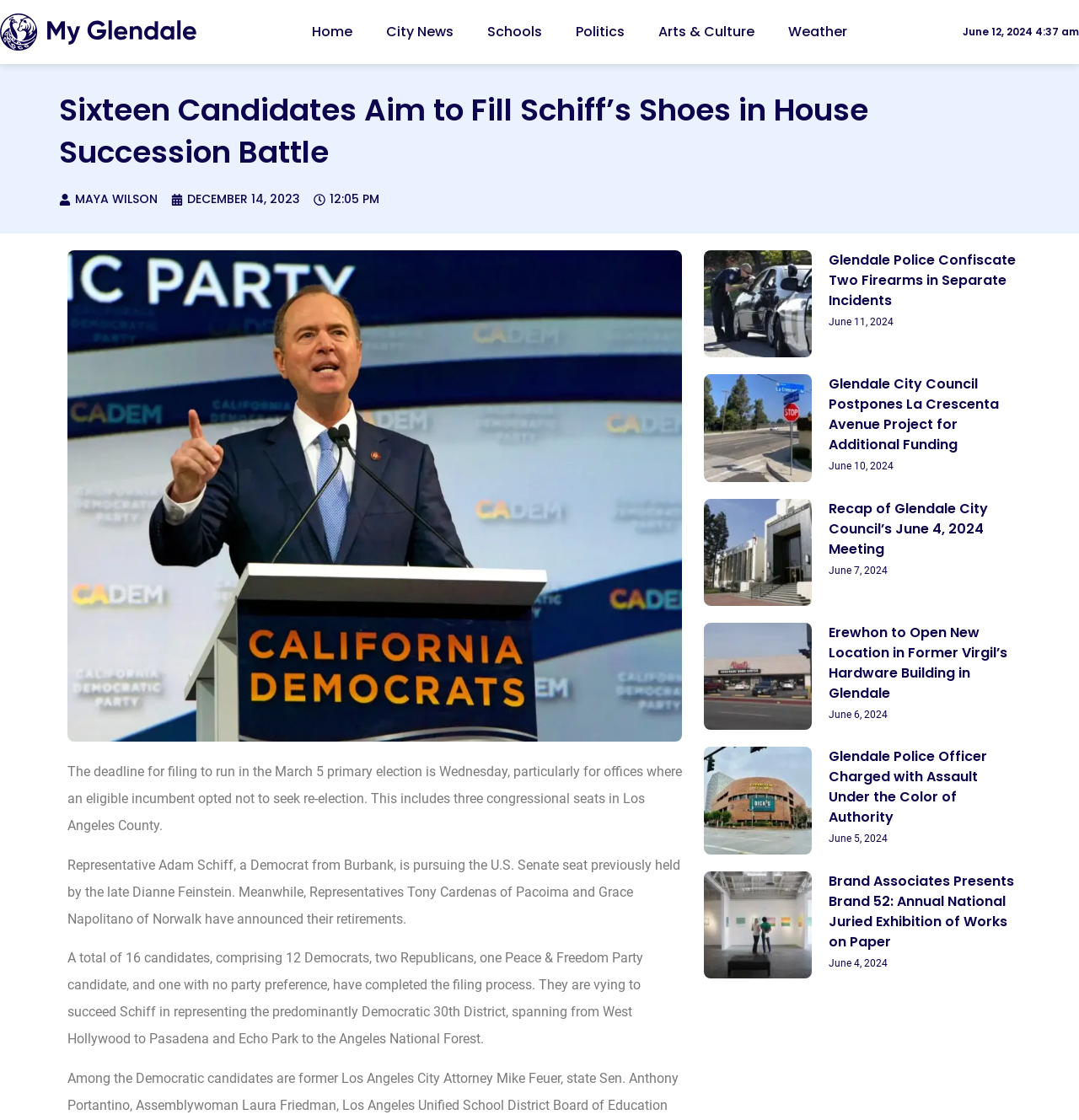Based on the image, please elaborate on the answer to the following question:
What is the name of the party that one candidate has no preference for?

I found this answer by reading the text on the webpage, which states 'A total of 16 candidates, comprising 12 Democrats, two Republicans, one Peace & Freedom Party candidate, and one with no party preference, have completed the filing process.' This sentence explicitly mentions that one candidate has no party preference.